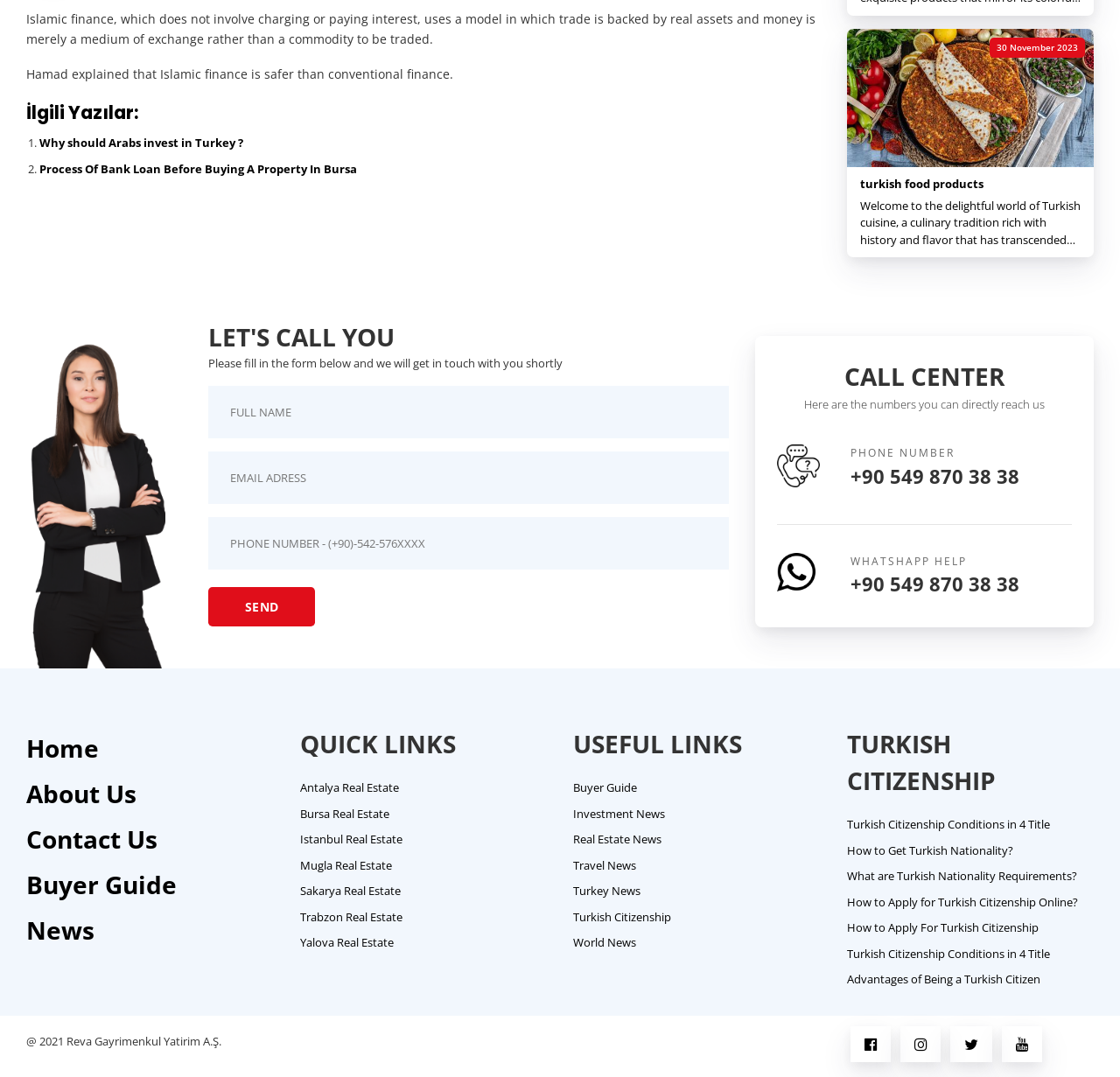What is the purpose of the form below the article?
Please use the image to provide a one-word or short phrase answer.

To get in touch